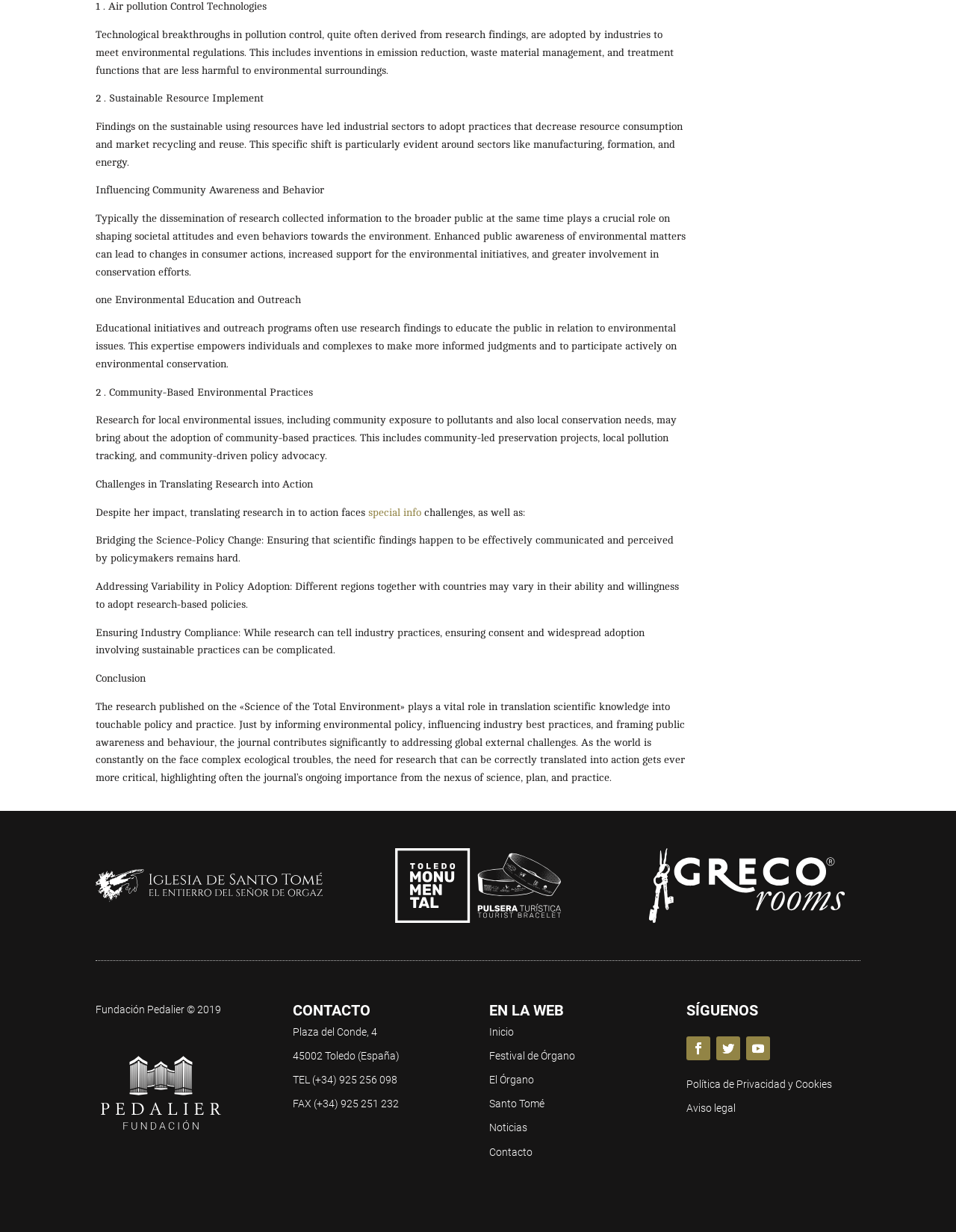What is the purpose of the 'Science of the Total Environment' journal? Please answer the question using a single word or phrase based on the image.

To inform environmental policy